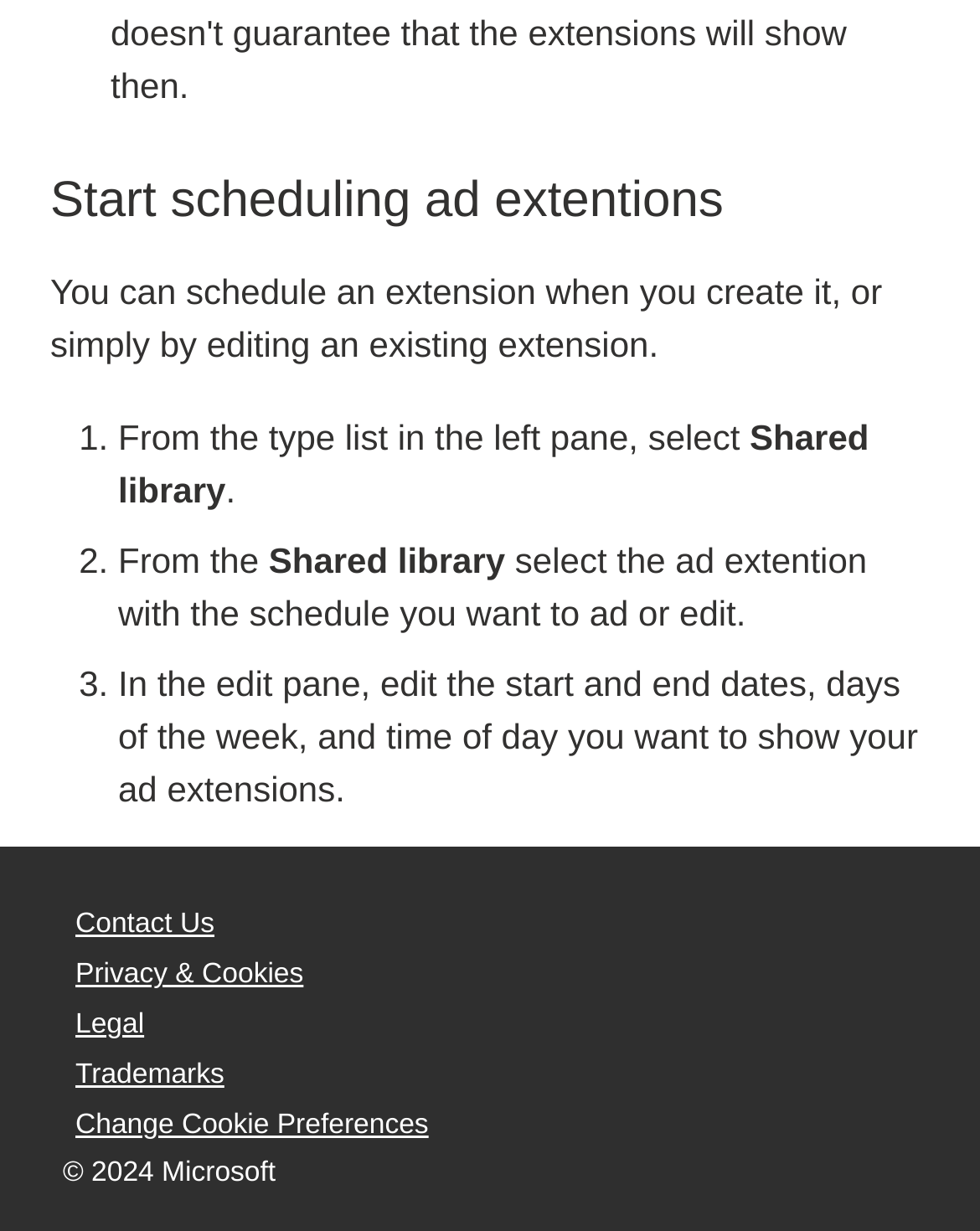Show the bounding box coordinates for the HTML element as described: "Contact Us".

[0.064, 0.739, 0.232, 0.763]